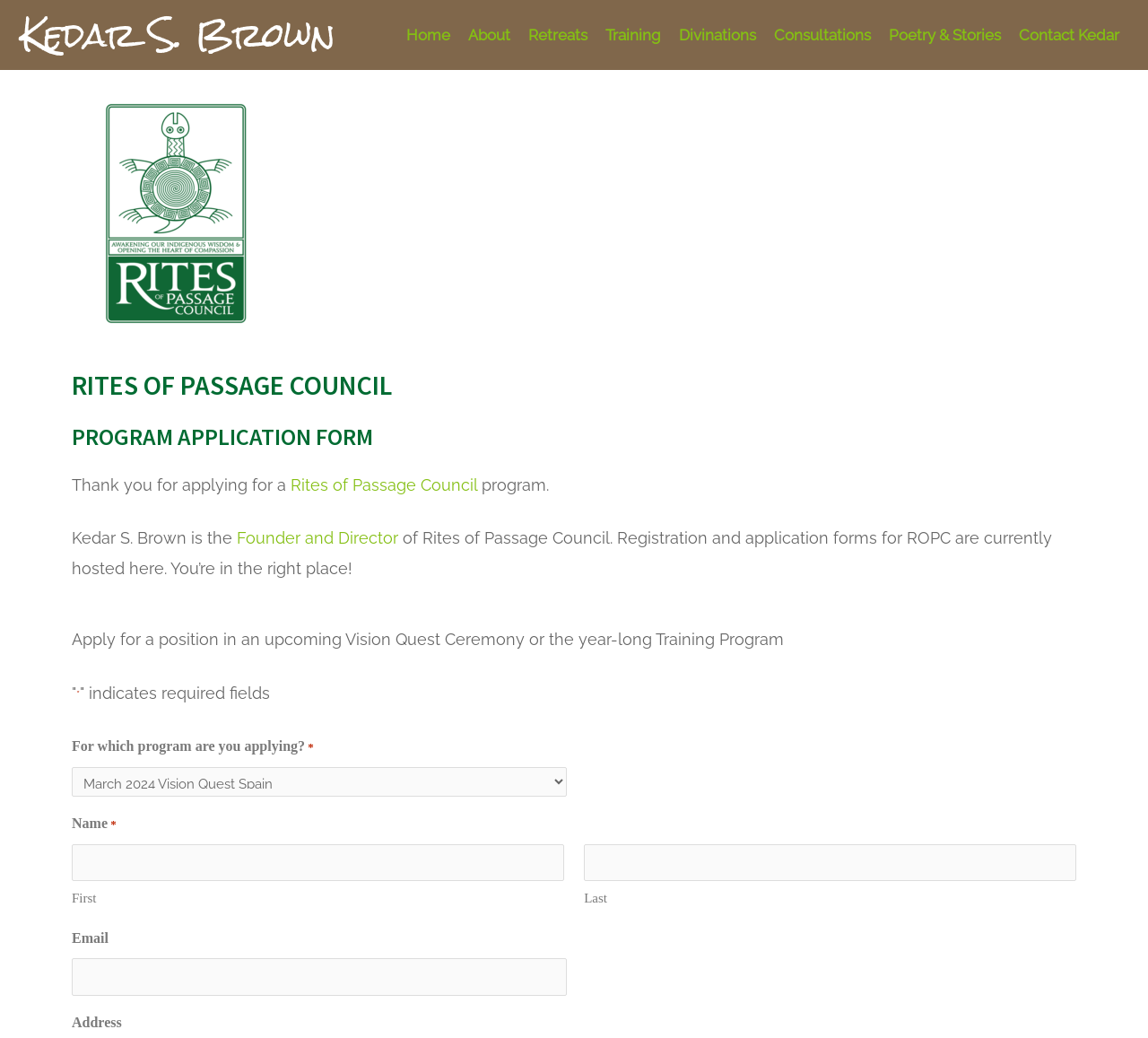What is the required information for the 'Name' field?
Using the screenshot, give a one-word or short phrase answer.

First and Last